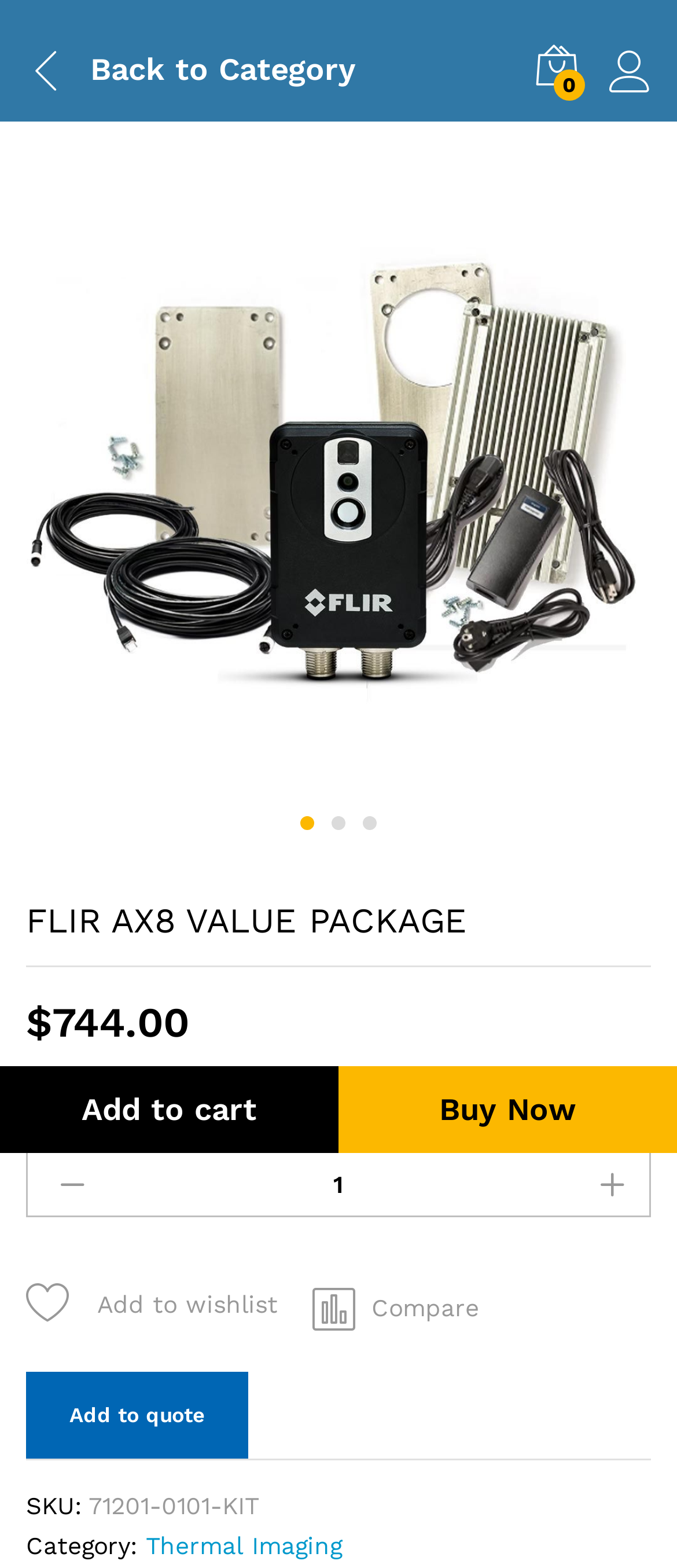What is the price of FLIR AX8 VALUE PACKAGE?
Please provide a comprehensive answer based on the details in the screenshot.

The price of FLIR AX8 VALUE PACKAGE can be found in the section where the product details are displayed. Specifically, it is located next to the '$' symbol, which indicates the currency. The exact price is $744.00.